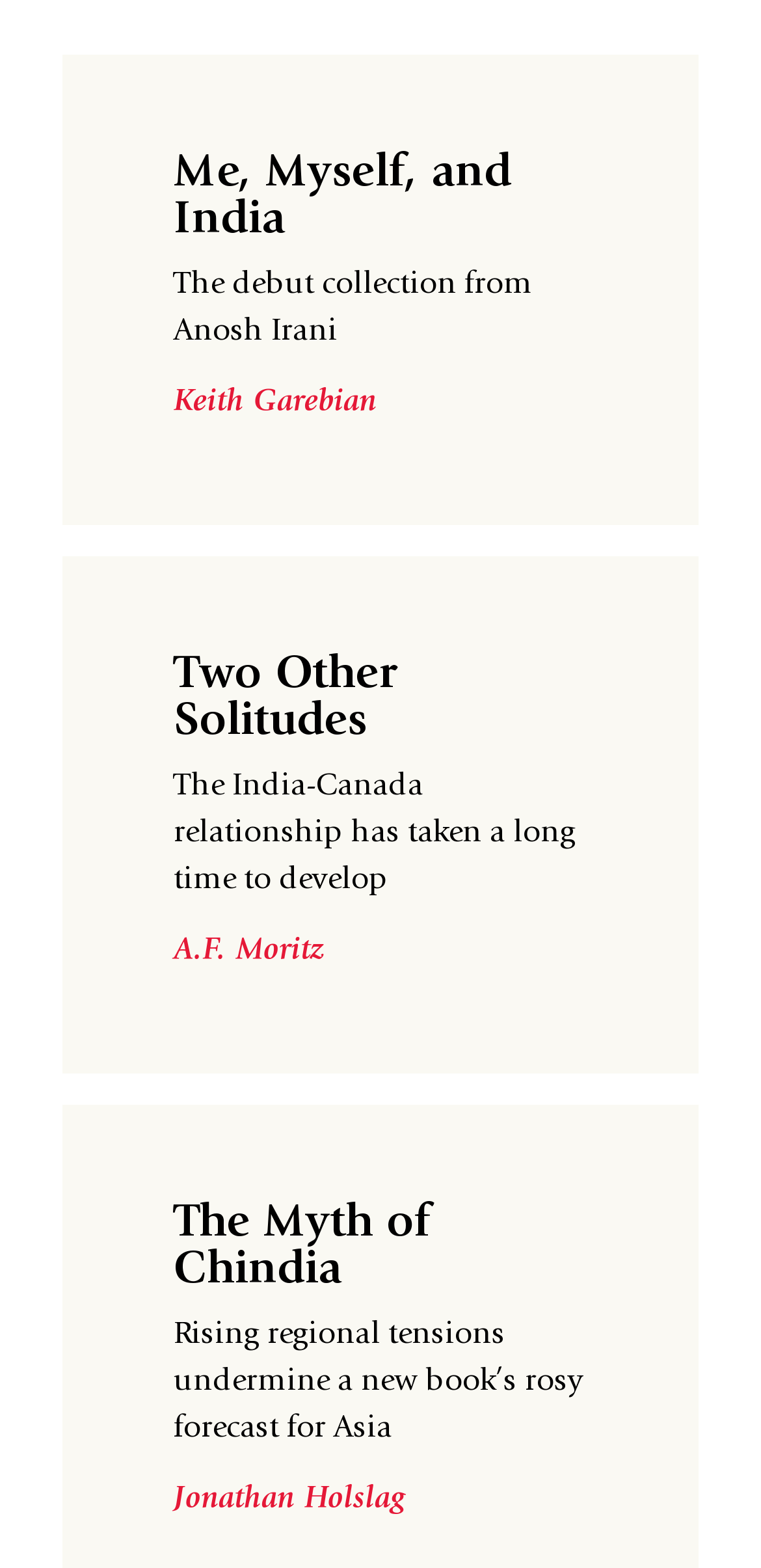Refer to the image and answer the question with as much detail as possible: What is the theme of 'Me, Myself, and India'?

I read the static text near the heading 'Me, Myself, and India', which says 'The debut collection from Anosh Irani'. This suggests that the theme of 'Me, Myself, and India' is related to the India-Canada relationship, given the context of the webpage.